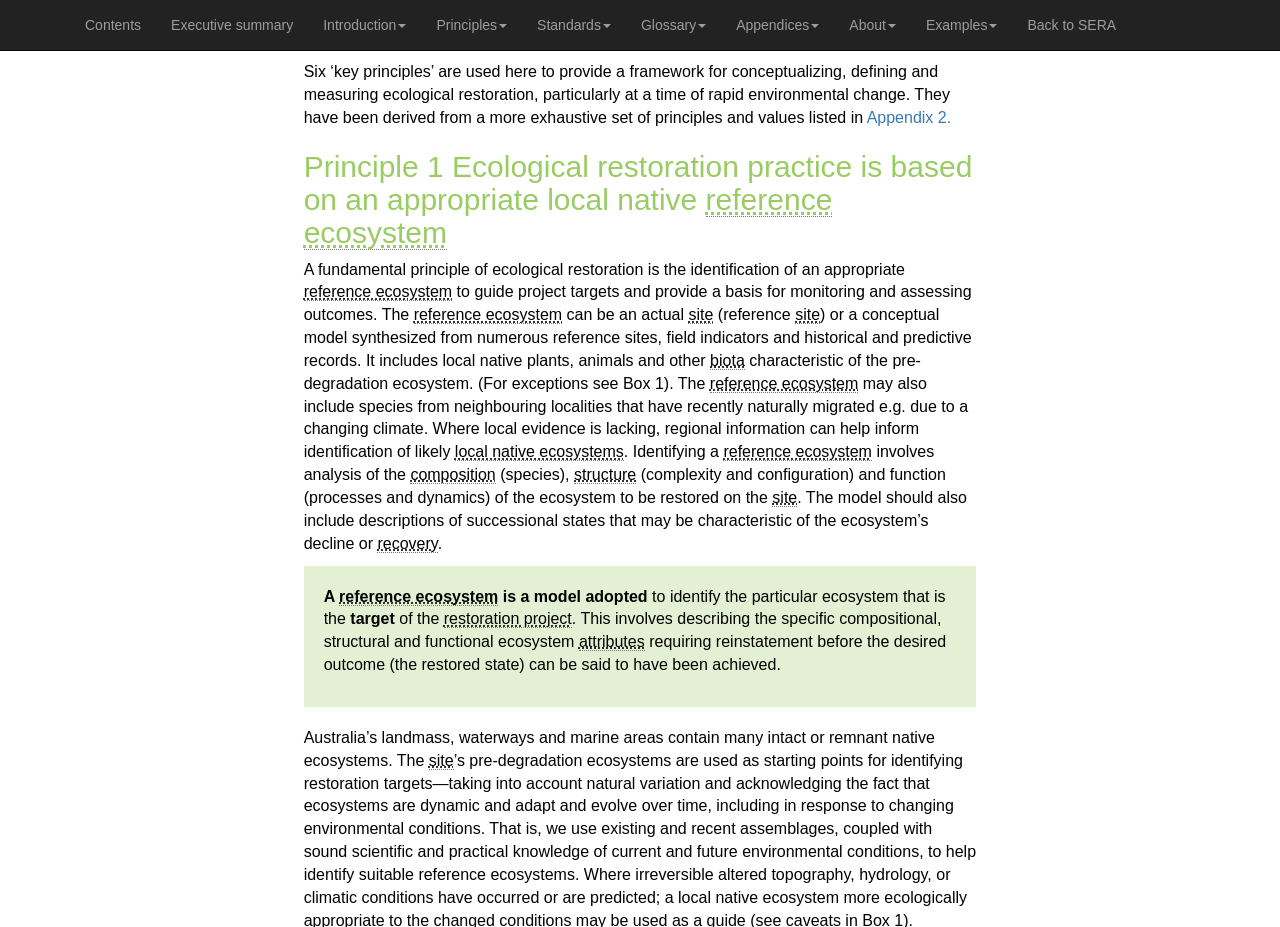Respond to the question below with a single word or phrase:
What is biota?

living components of an ecosystem